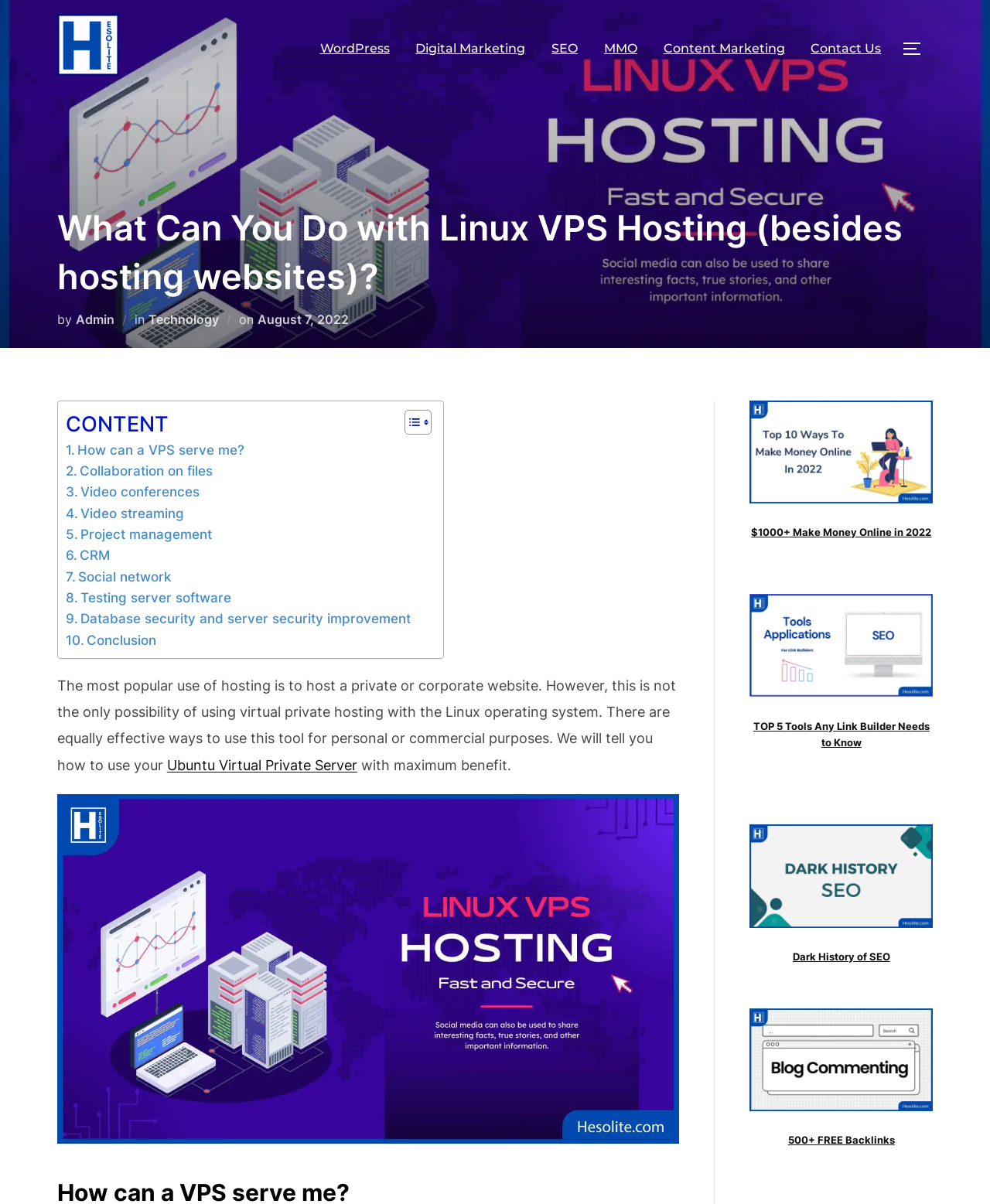What is the purpose of the 'TOGGLE SIDEBAR & NAVIGATION' button?
Refer to the image and answer the question using a single word or phrase.

To toggle sidebar and navigation